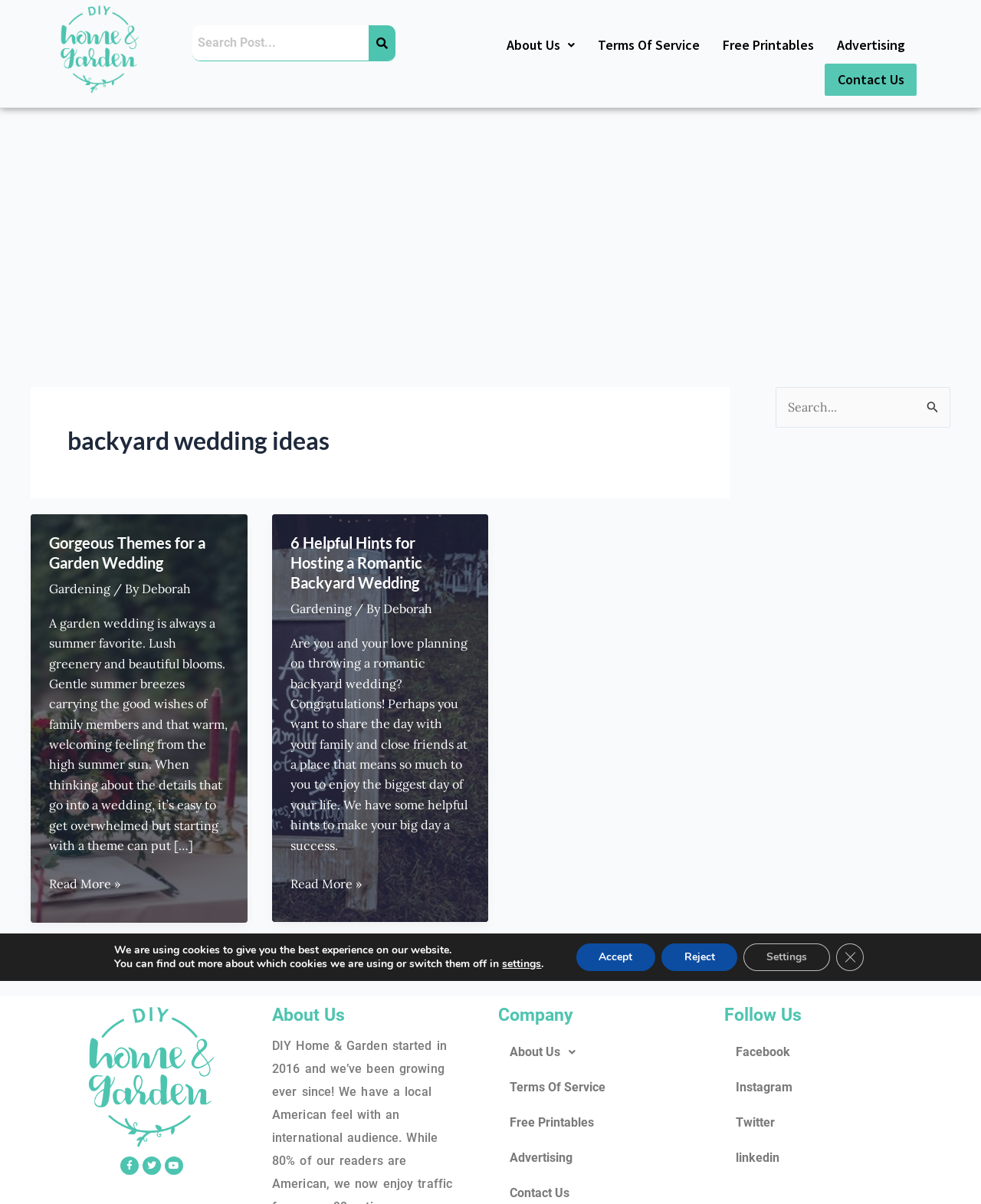Can you find the bounding box coordinates of the area I should click to execute the following instruction: "View About Us page"?

[0.505, 0.022, 0.598, 0.053]